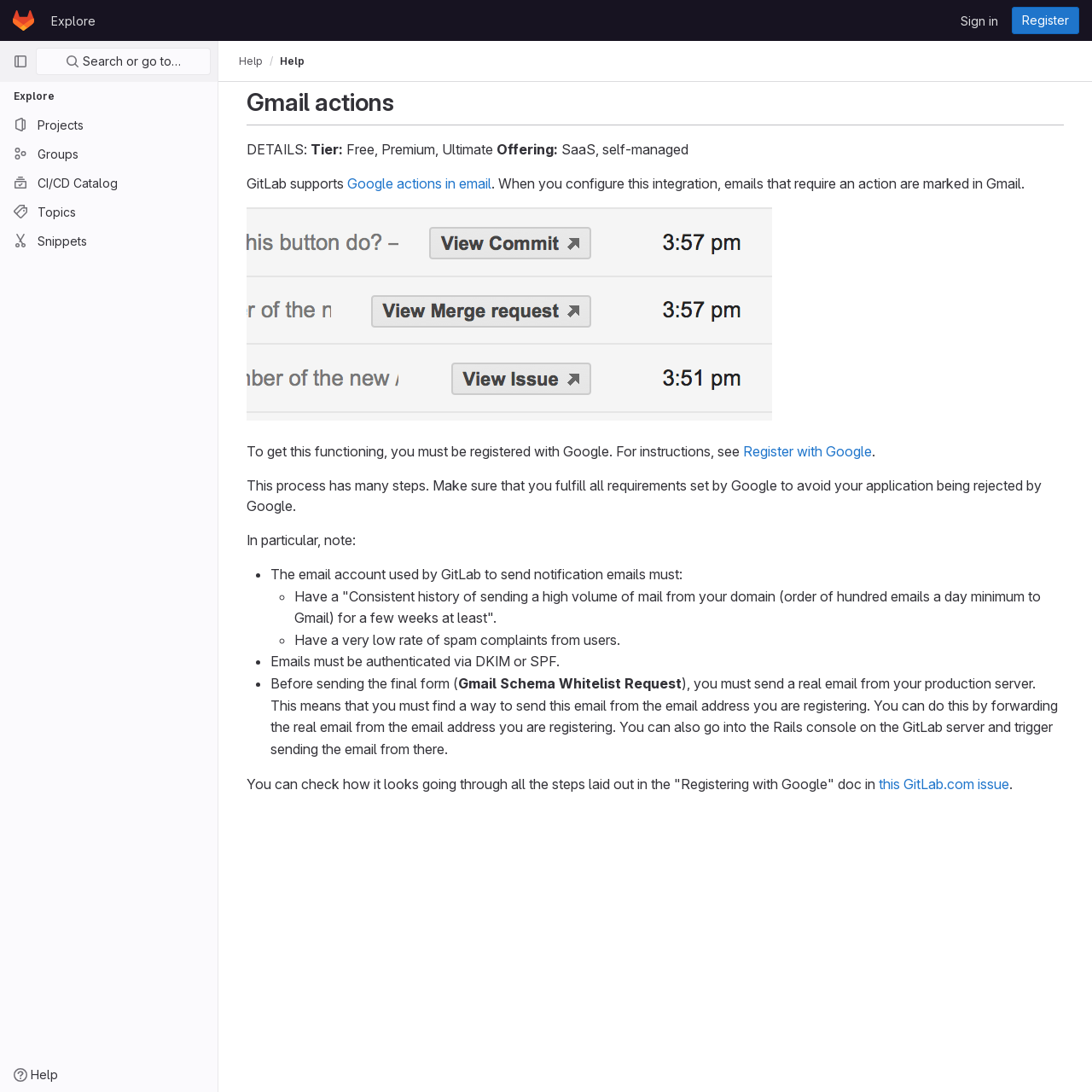What is required for the email account used by GitLab?
Please answer the question with as much detail and depth as you can.

The email account used by GitLab to send notification emails must have a consistent history of sending a high volume of mail from the domain, at least hundreds of emails a day, for a few weeks at least.